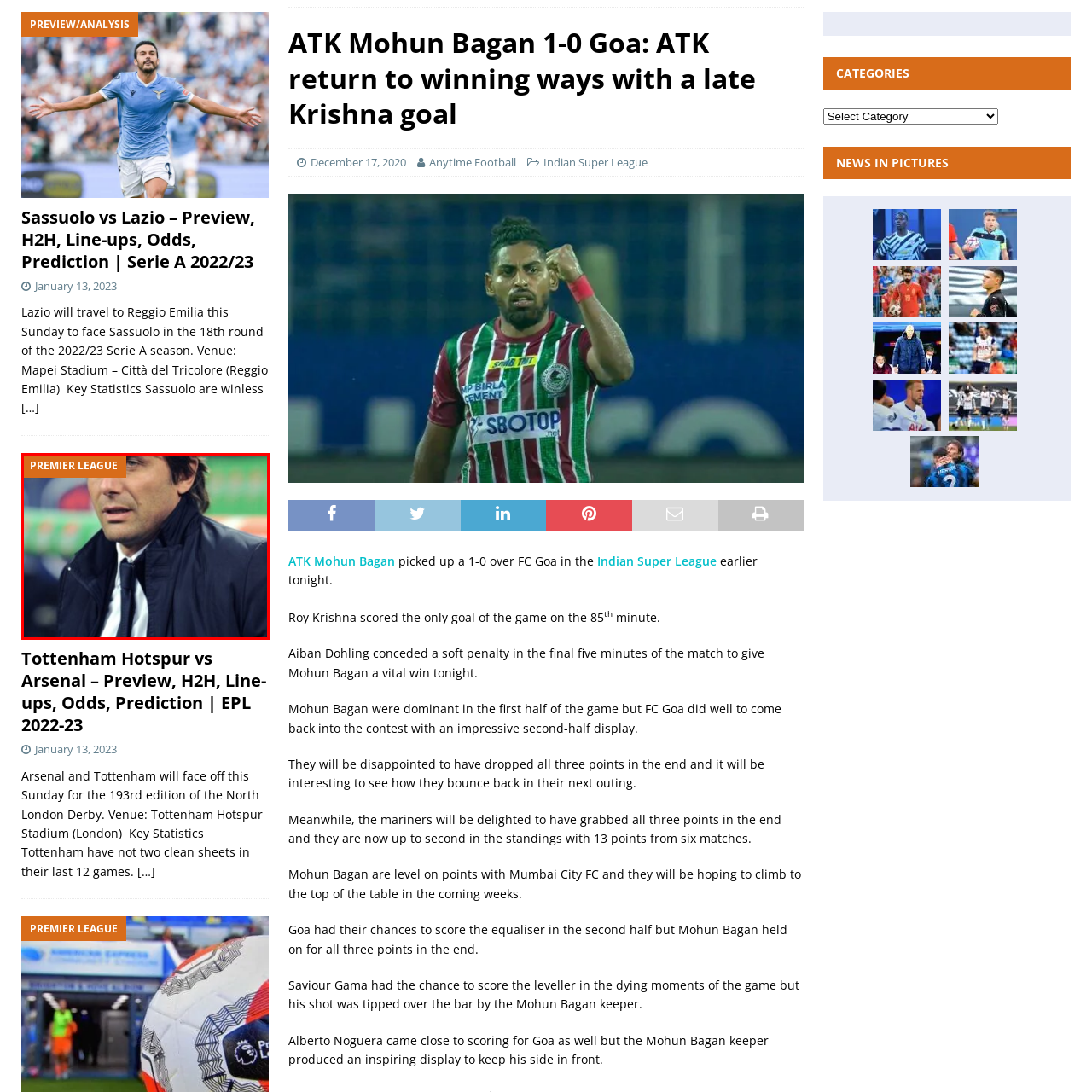Direct your attention to the image within the red boundary and answer the question with a single word or phrase:
Is the event related to the Premier League?

Yes